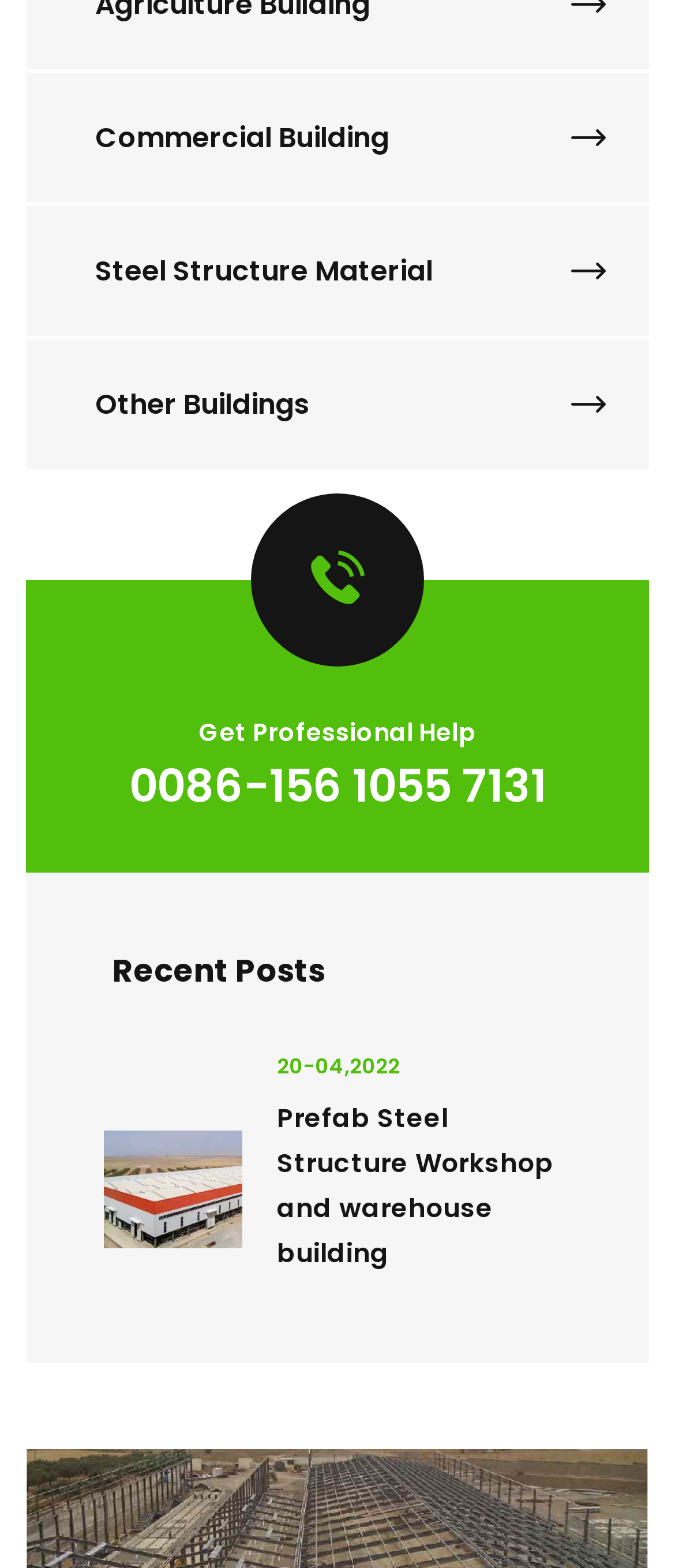What is the topic of the latest post?
Look at the screenshot and respond with a single word or phrase.

Prefab Steel Structure Workshop and warehouse building